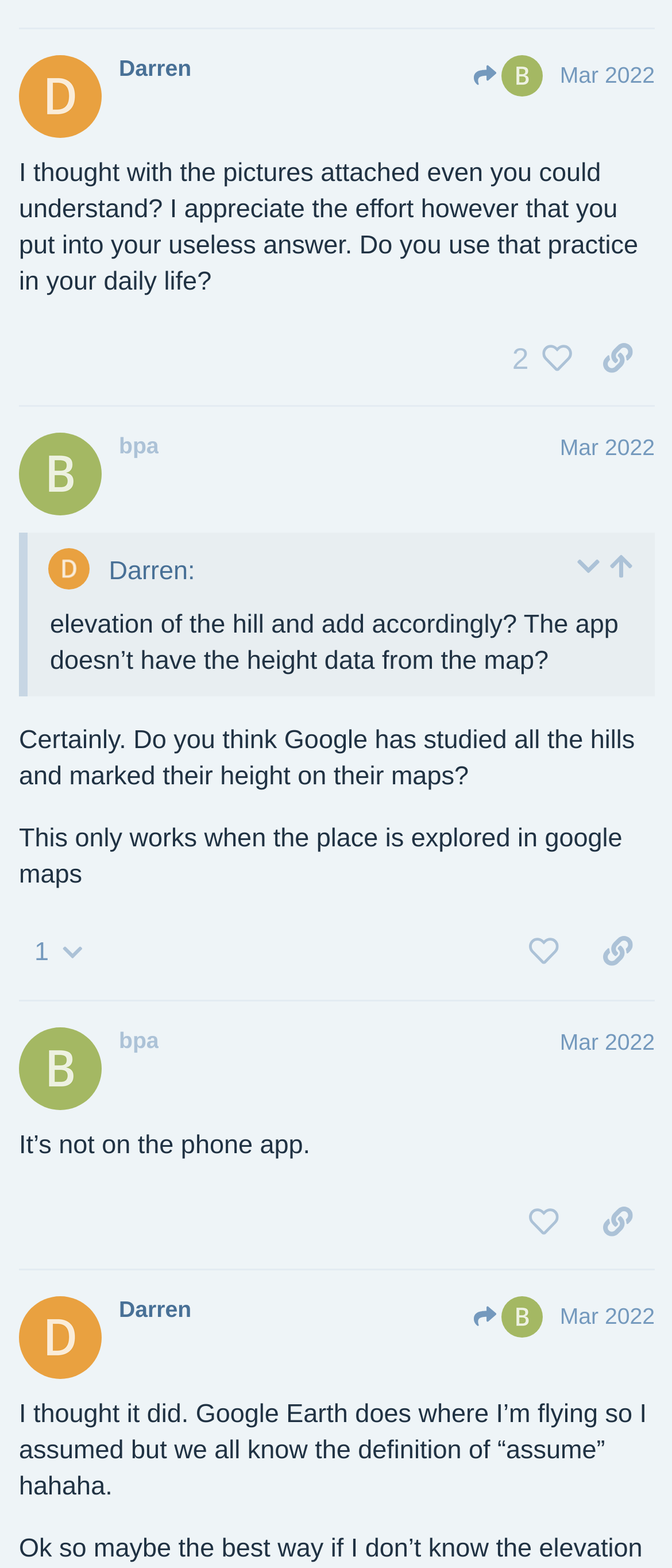Please identify the bounding box coordinates of the clickable region that I should interact with to perform the following instruction: "Like the post by bpa". The coordinates should be expressed as four float numbers between 0 and 1, i.e., [left, top, right, bottom].

[0.753, 0.758, 0.864, 0.8]